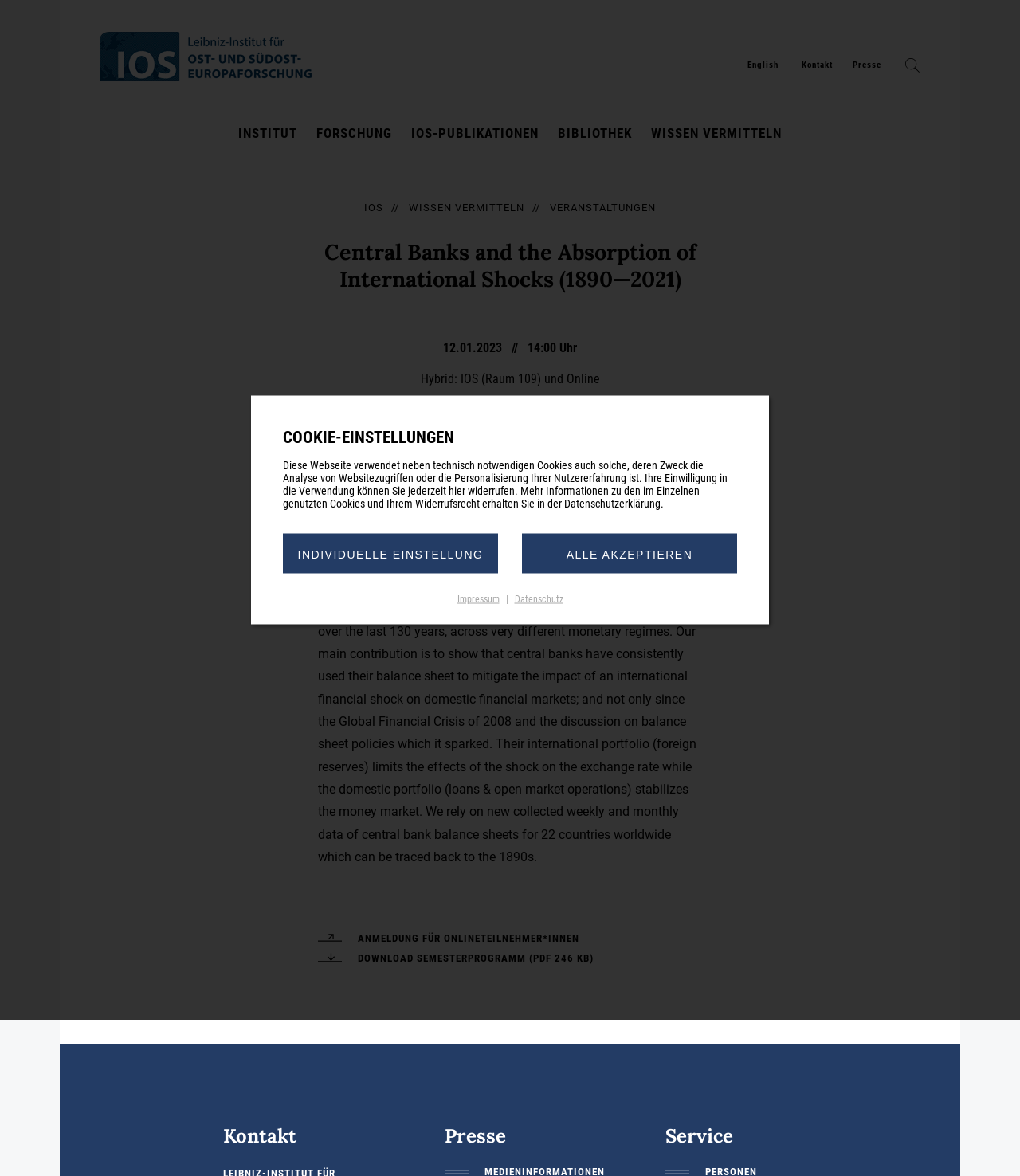What is the title of the seminar series?
Answer the question with a thorough and detailed explanation.

I found the title of the seminar series by looking at the link element that says 'Research Seminar Series' which is located below the text that describes the talk.